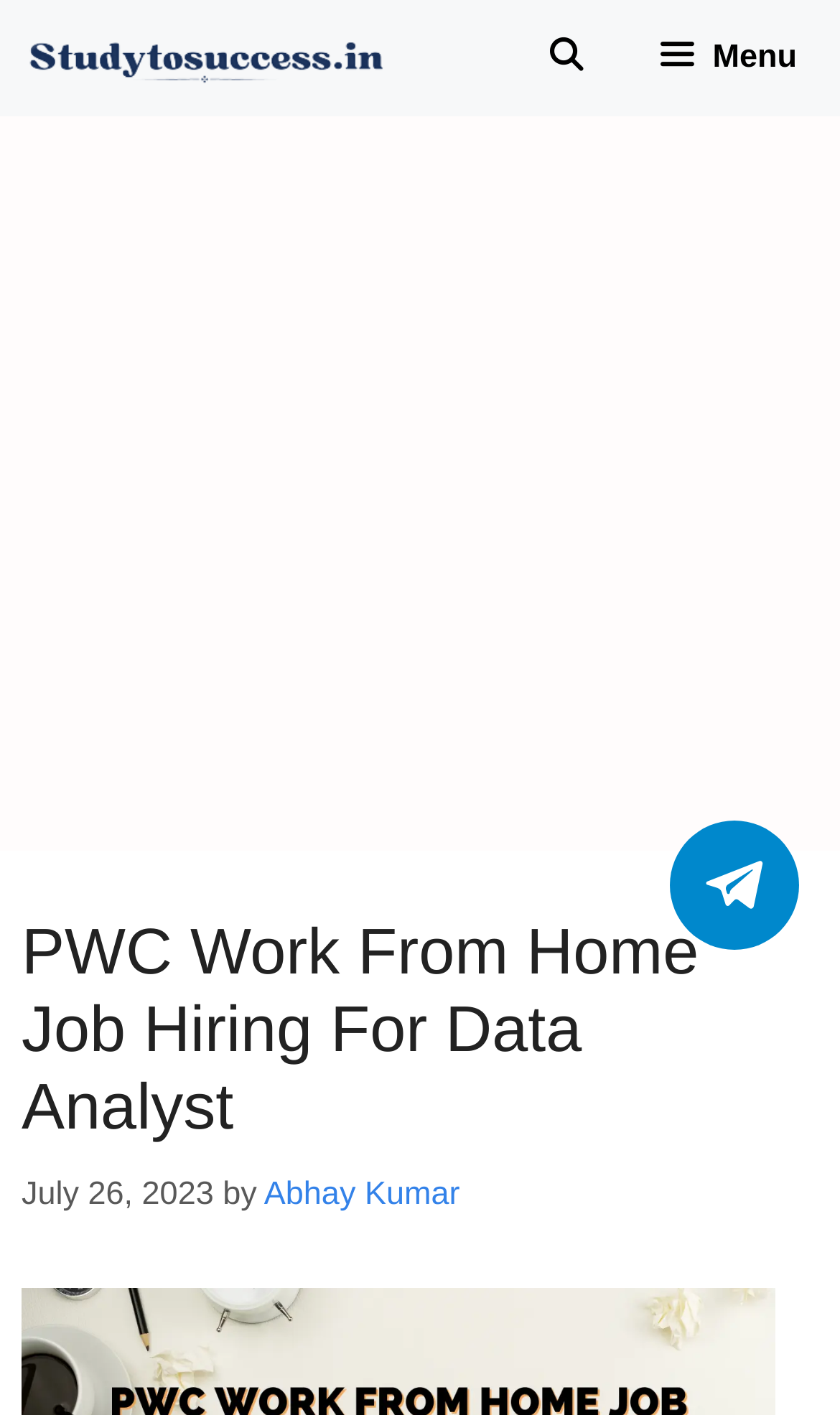Generate a comprehensive description of the contents of the webpage.

The webpage is about a job posting for a Data Analyst position at PWC, with the opportunity to work from home. At the top left corner, there is a logo and a link to the website "Studytosuccess.in". Next to it, on the top right corner, there is a button with a menu icon. Below the button, there is a link to open a search bar.

The main content of the webpage is an article with a heading "PWC Work From Home Job Hiring For Data Analyst" located at the top center of the page. The article is dated July 26, 2023, and is written by Abhay Kumar. 

Below the article heading, there is an advertisement iframe that spans the entire width of the page. At the bottom right corner of the page, there is a link with an accompanying image.

Note: The meta description provided is not descriptive, but it seems to be a short title or keywords related to the job posting.